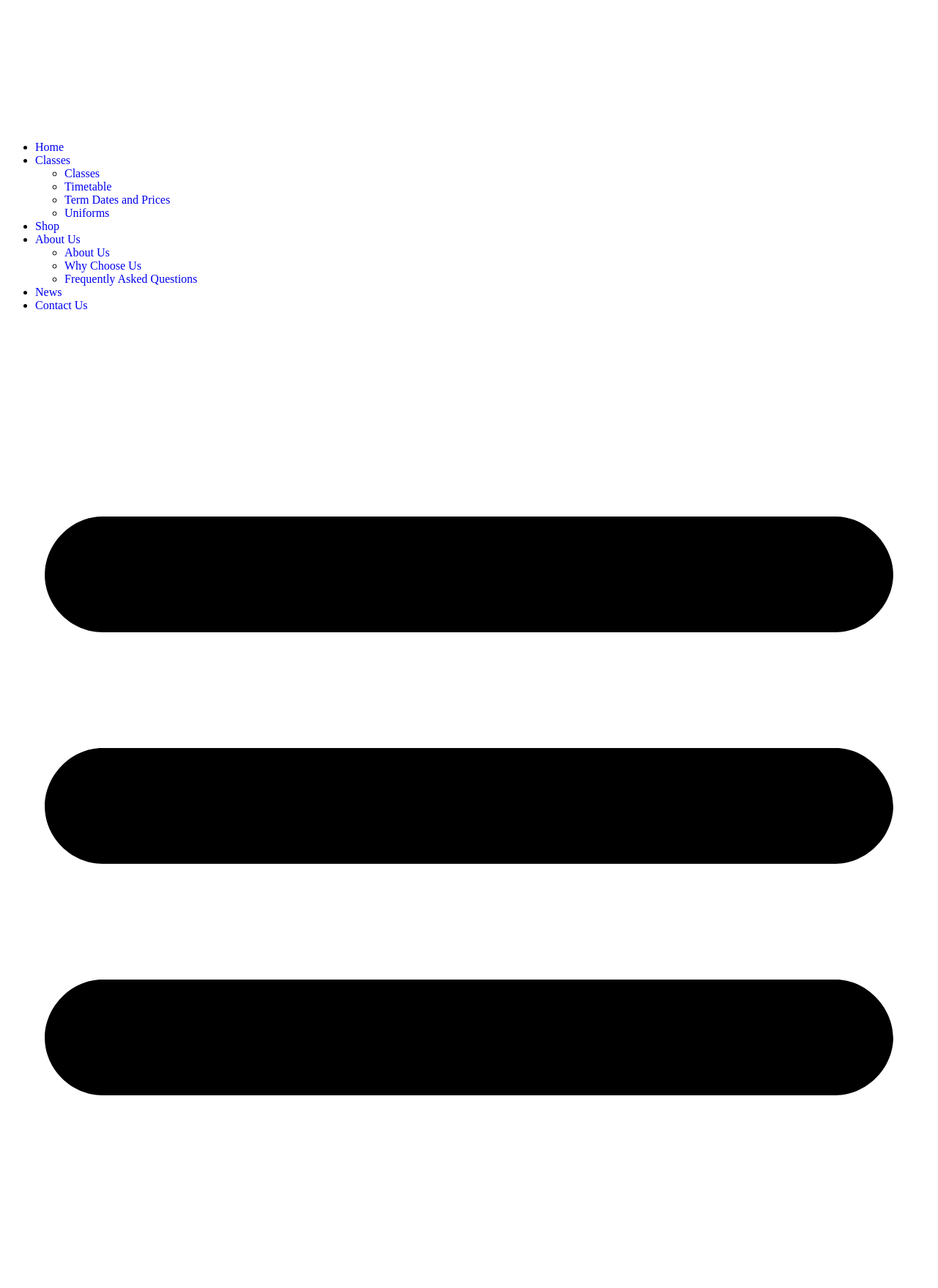Find the bounding box coordinates of the element to click in order to complete the given instruction: "View Timetable."

[0.069, 0.14, 0.119, 0.15]